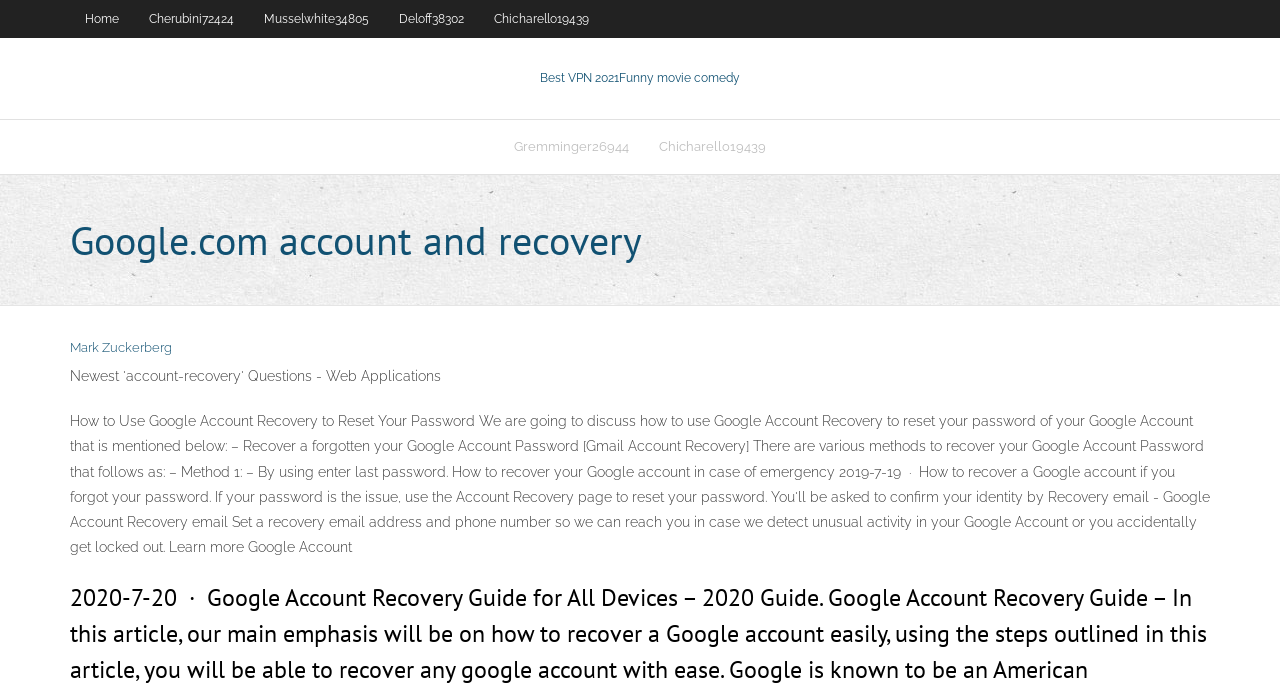Please determine the bounding box coordinates of the area that needs to be clicked to complete this task: 'read about Mark Zuckerberg'. The coordinates must be four float numbers between 0 and 1, formatted as [left, top, right, bottom].

[0.055, 0.496, 0.134, 0.518]